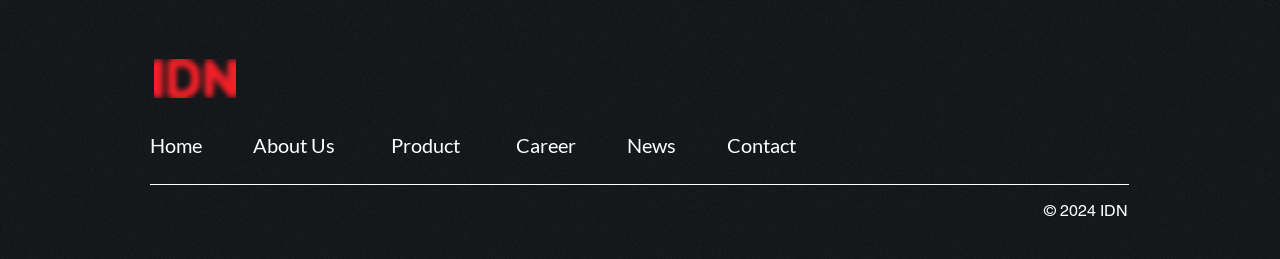Can you identify the bounding box coordinates of the clickable region needed to carry out this instruction: 'check news'? The coordinates should be four float numbers within the range of 0 to 1, stated as [left, top, right, bottom].

[0.49, 0.512, 0.528, 0.605]